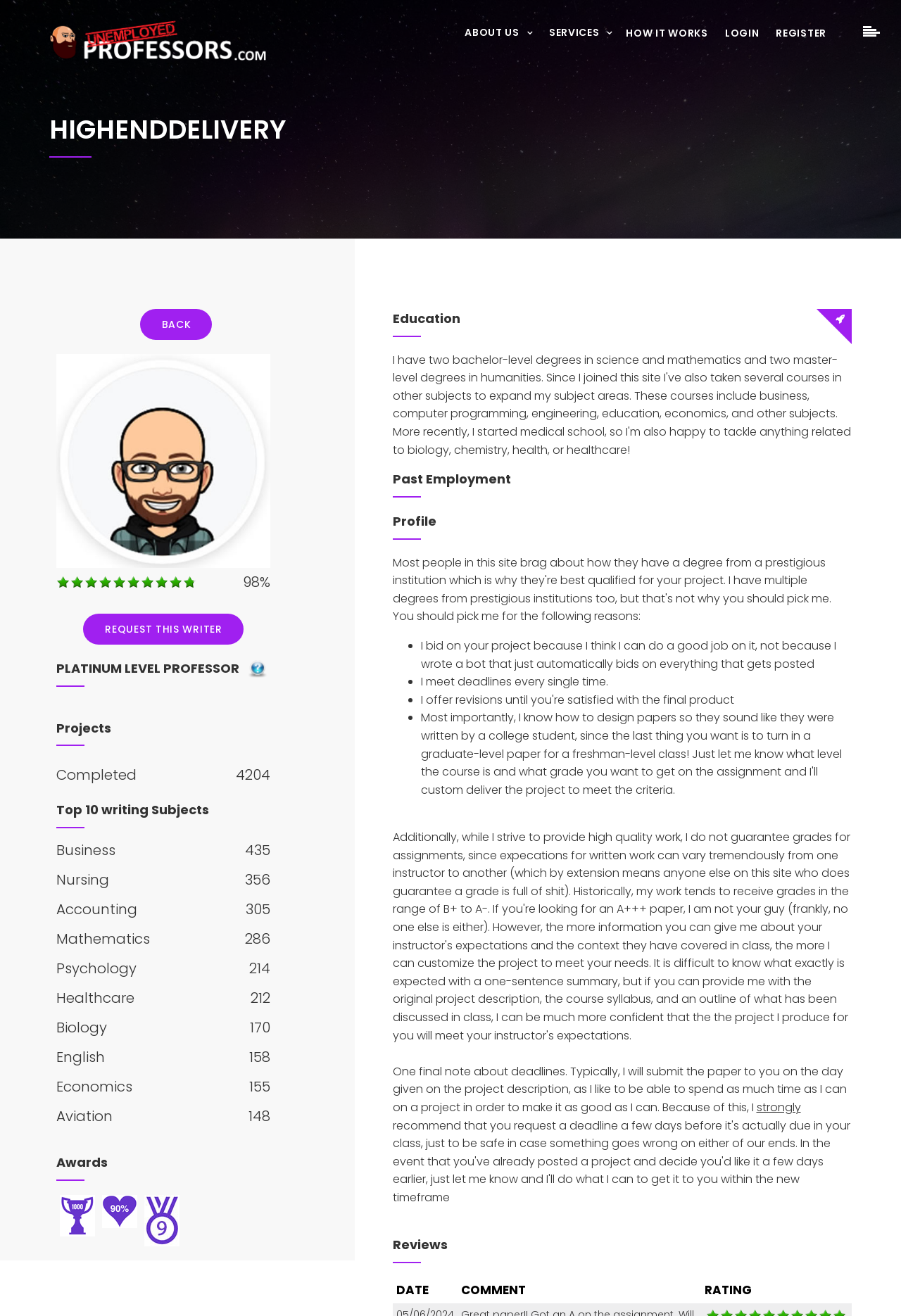Based on the element description "About Us", predict the bounding box coordinates of the UI element.

[0.531, 0.021, 0.611, 0.029]